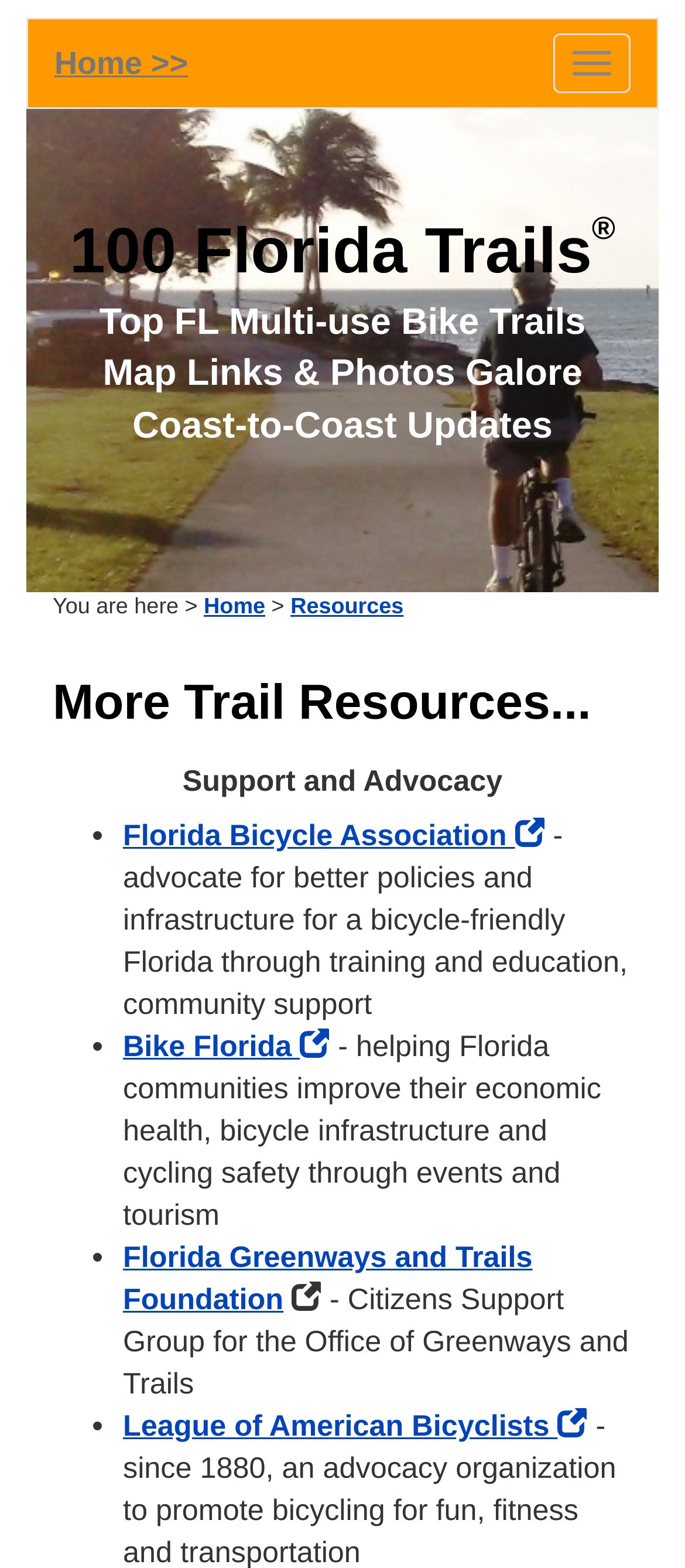Utilize the information from the image to answer the question in detail:
What is the purpose of the 'Florida Greenways and Trails Foundation'?

I determined the answer by reading the StaticText element at coordinates [0.179, 0.818, 0.918, 0.893], which provides a description of the 'Florida Greenways and Trails Foundation'.